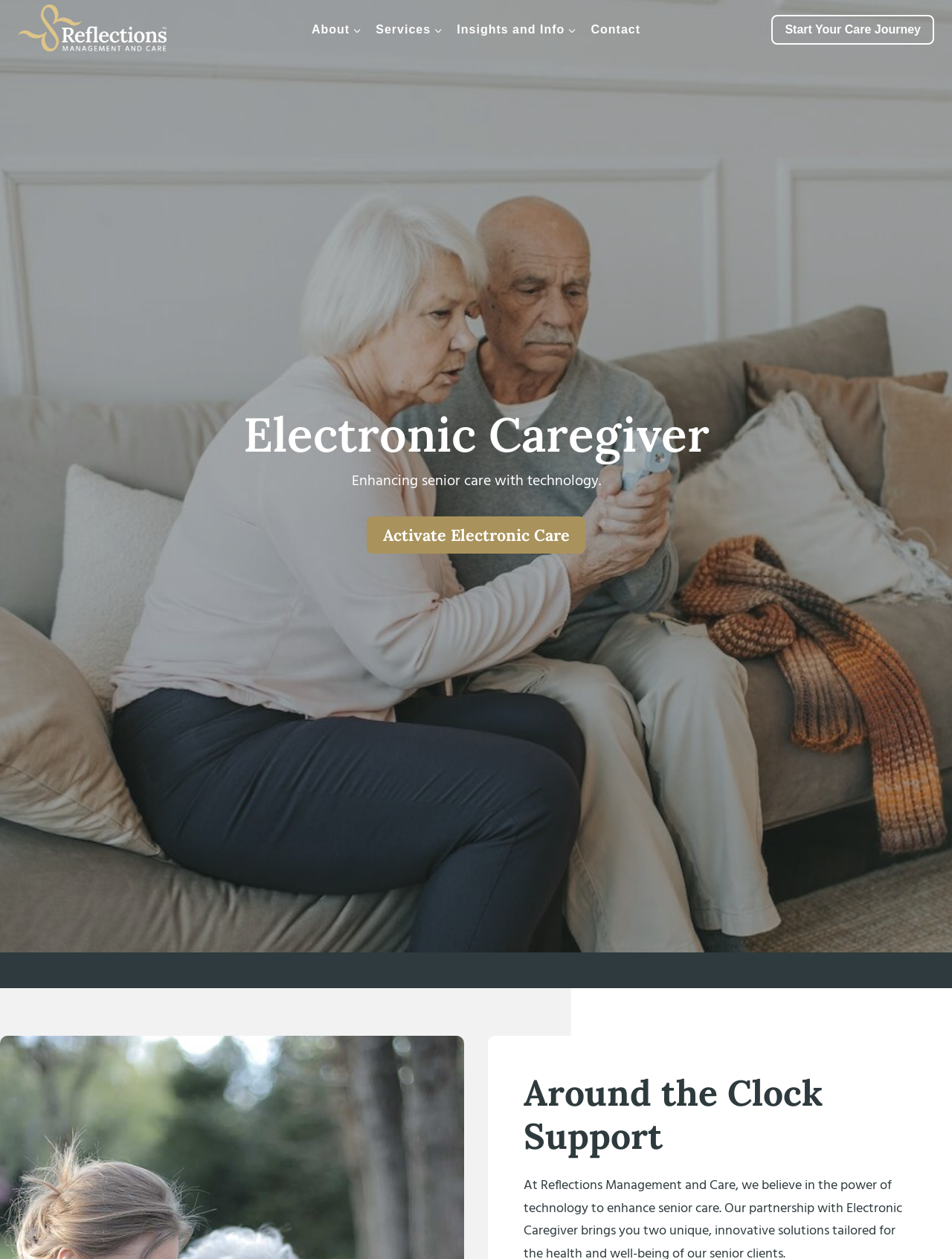Please specify the bounding box coordinates of the clickable region necessary for completing the following instruction: "Learn more about Services". The coordinates must consist of four float numbers between 0 and 1, i.e., [left, top, right, bottom].

[0.387, 0.0, 0.472, 0.047]